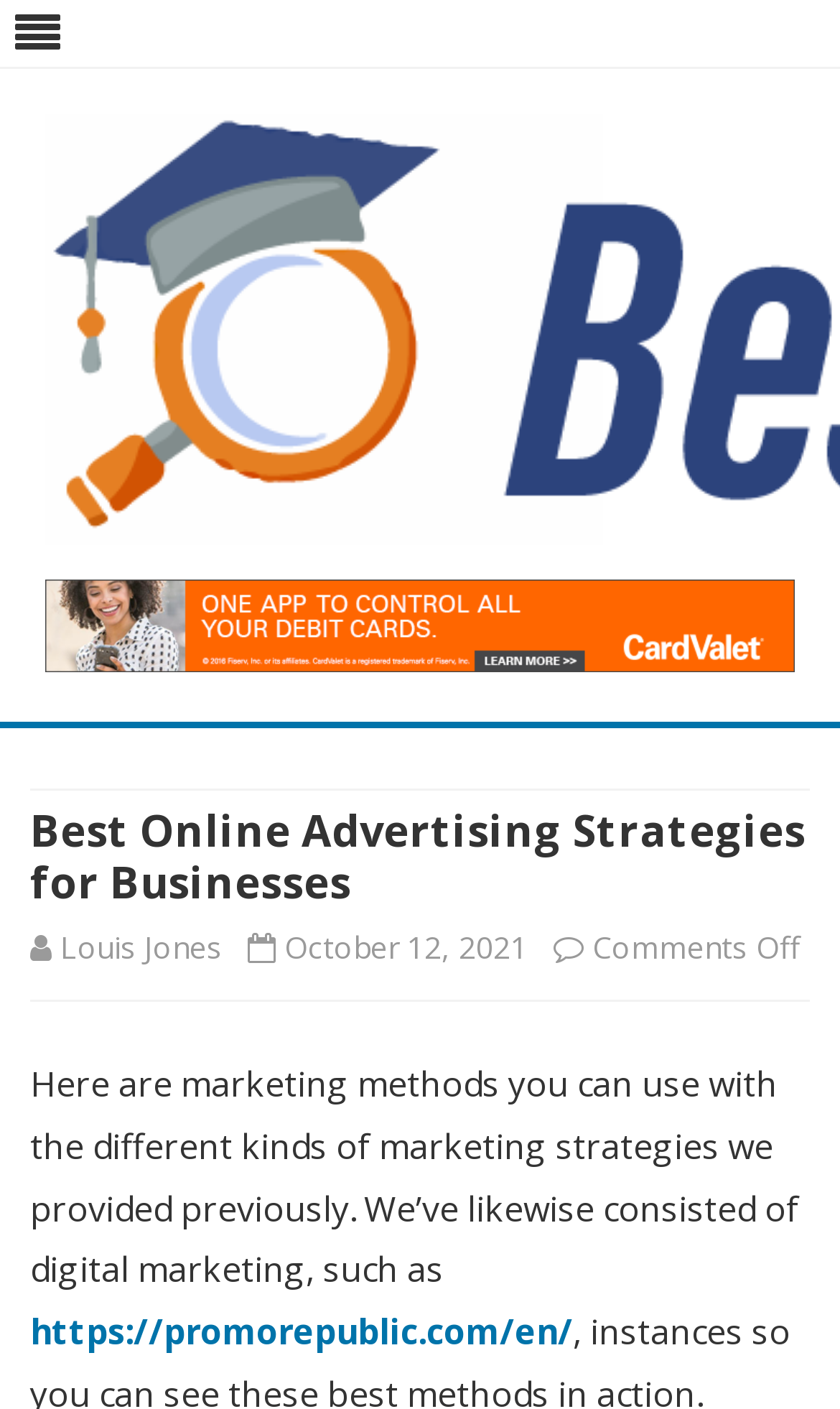Provide the bounding box coordinates for the specified HTML element described in this description: "Louis Jones". The coordinates should be four float numbers ranging from 0 to 1, in the format [left, top, right, bottom].

[0.072, 0.658, 0.264, 0.687]